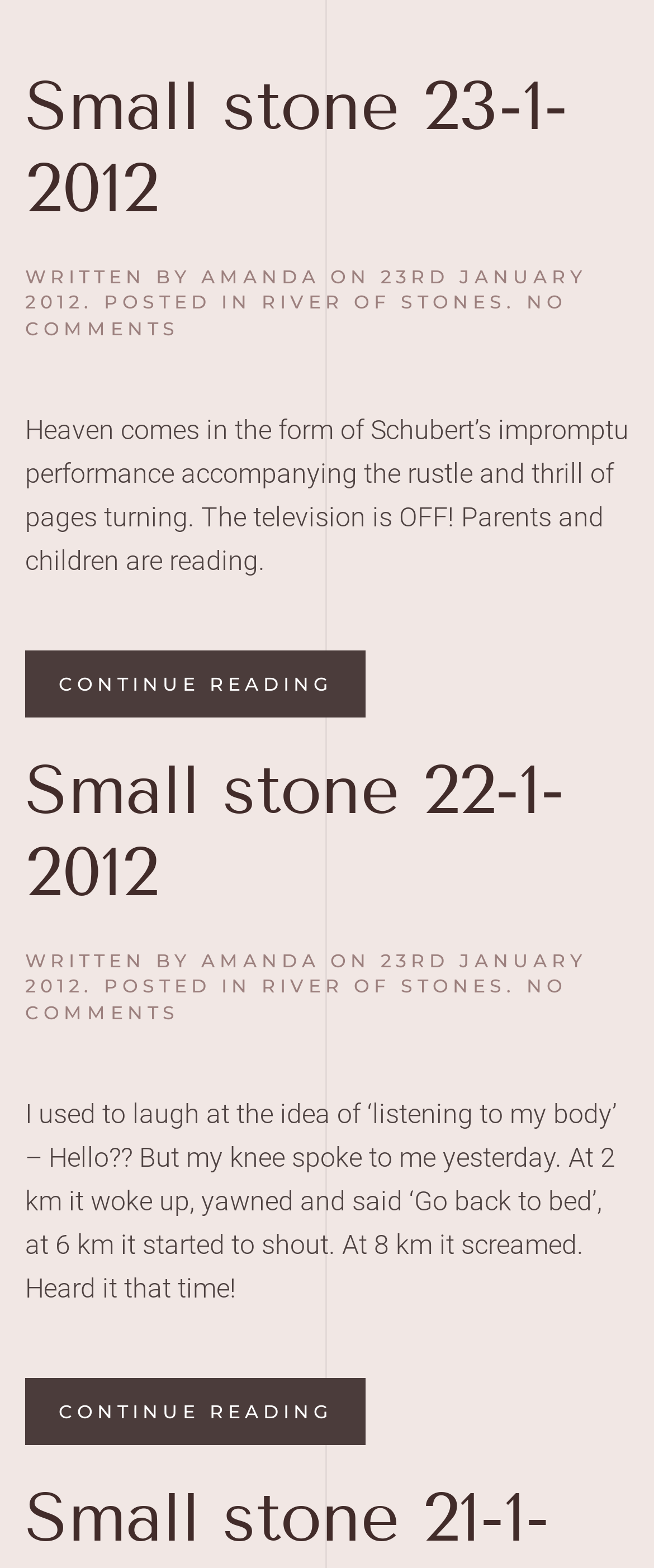Identify the bounding box coordinates for the UI element mentioned here: "Skip to main content". Provide the coordinates as four float values between 0 and 1, i.e., [left, top, right, bottom].

[0.09, 0.04, 0.462, 0.06]